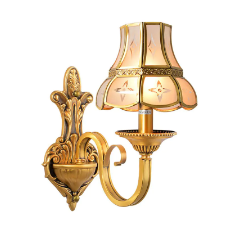Where can this lighting piece be used?
Use the information from the image to give a detailed answer to the question.

The caption suggests that this classic lighting piece is 'ideal for enhancing the ambiance' of specific areas, namely living rooms, hallways, or dining areas, indicating that these are the suitable locations for its use.